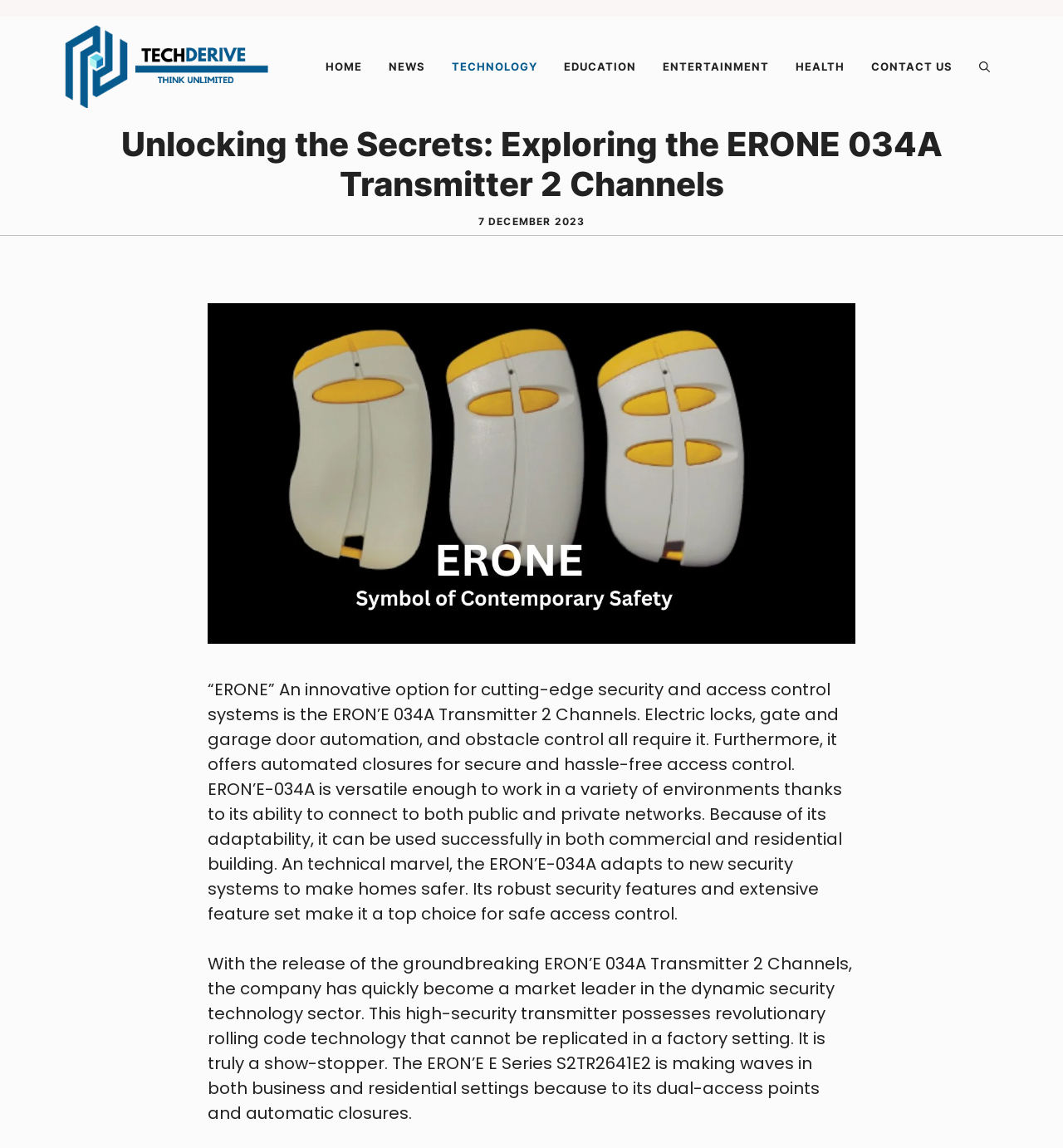Show the bounding box coordinates of the element that should be clicked to complete the task: "go to NEWS page".

[0.353, 0.036, 0.412, 0.08]